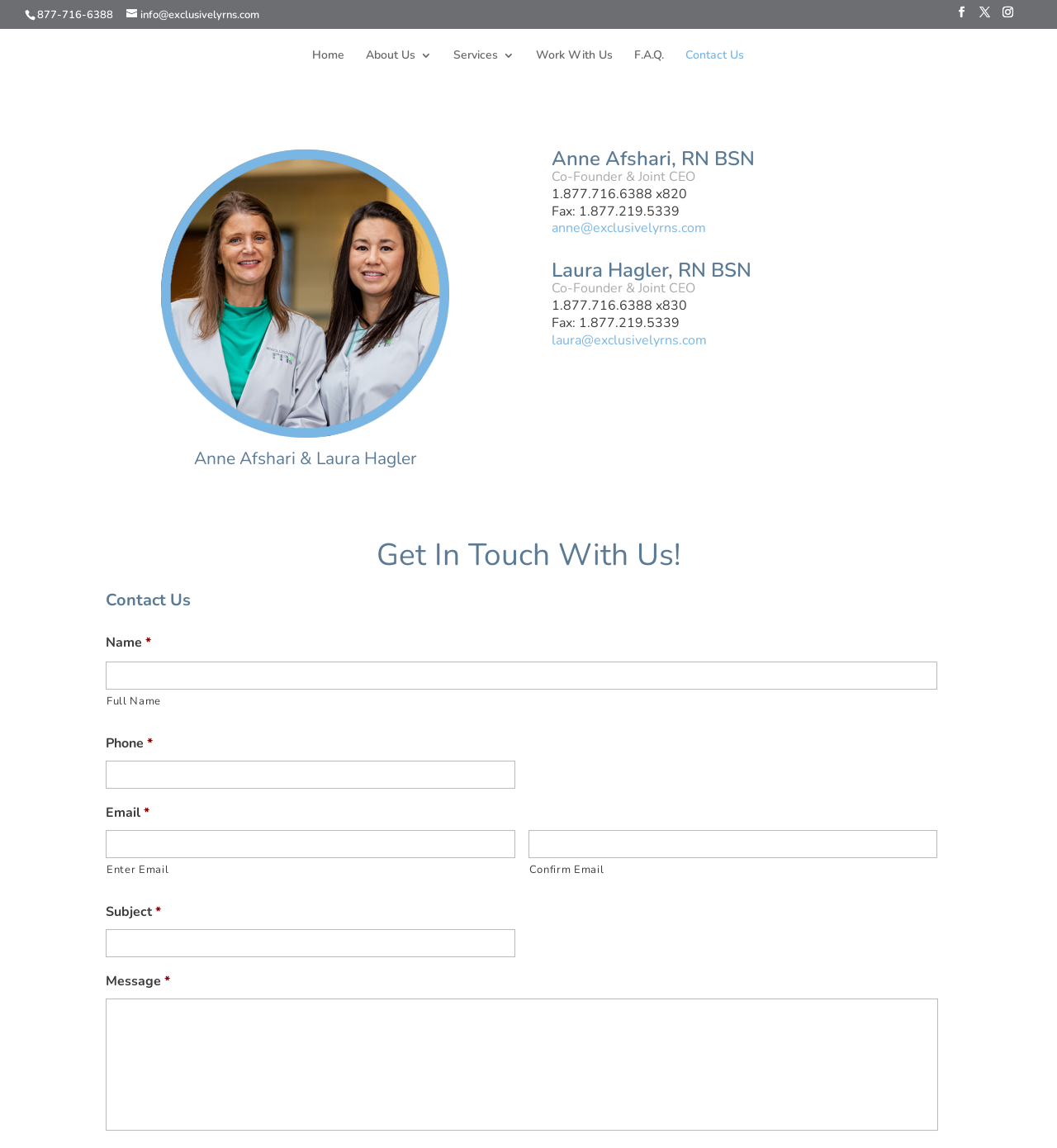Determine the main heading of the webpage and generate its text.

Anne Afshari & Laura Hagler